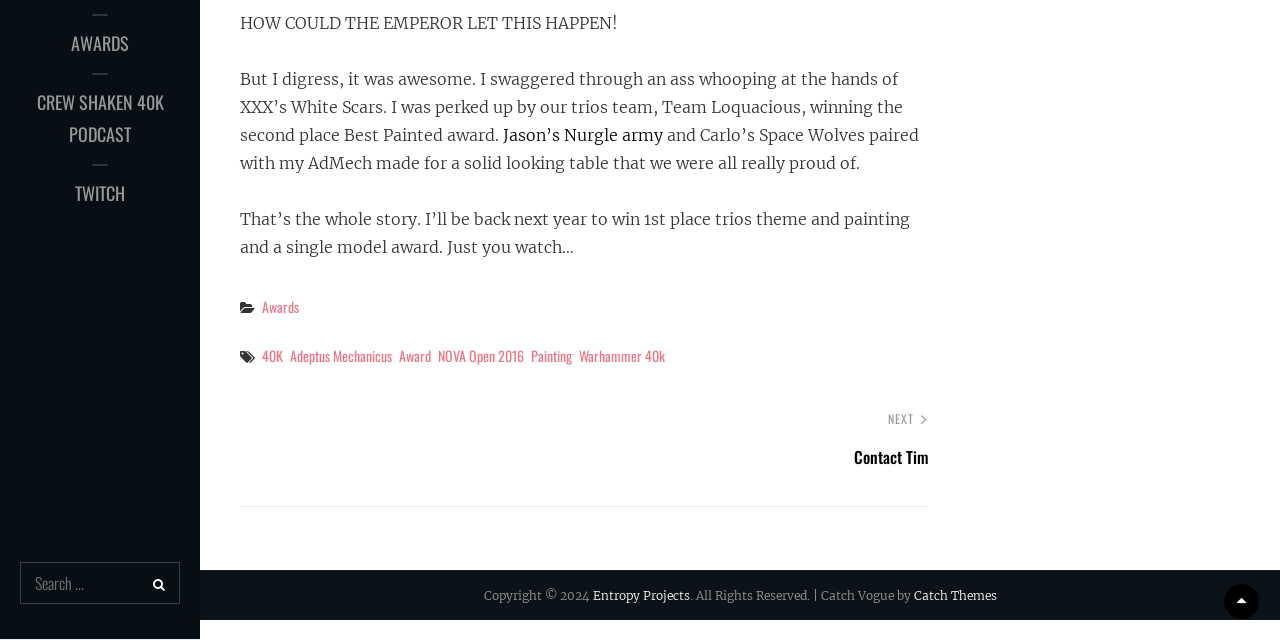Using floating point numbers between 0 and 1, provide the bounding box coordinates in the format (top-left x, top-left y, bottom-right x, bottom-right y). Locate the UI element described here: Entropy Projects

[0.463, 0.919, 0.539, 0.942]